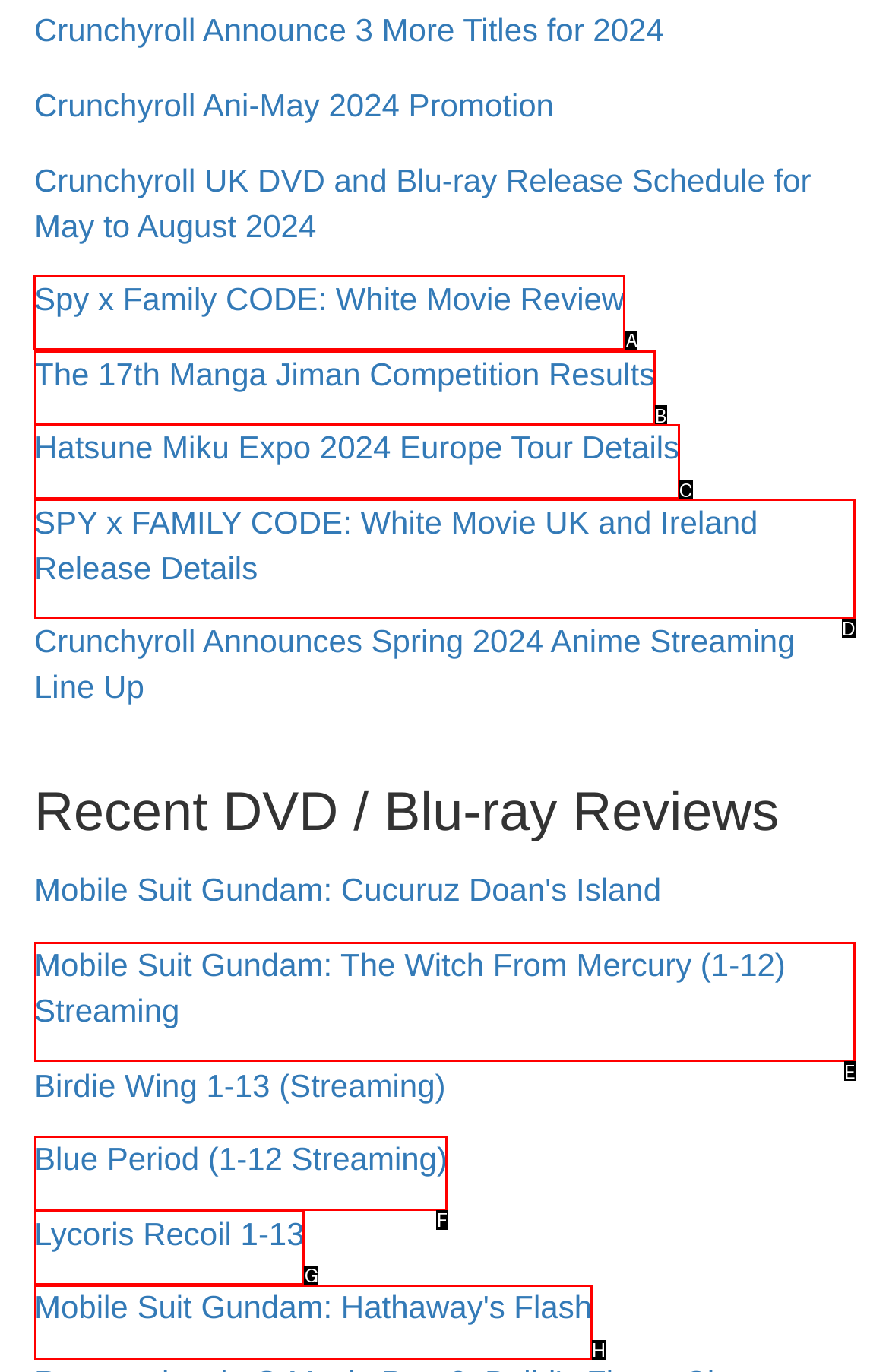Determine the correct UI element to click for this instruction: Click the menu button. Respond with the letter of the chosen element.

None